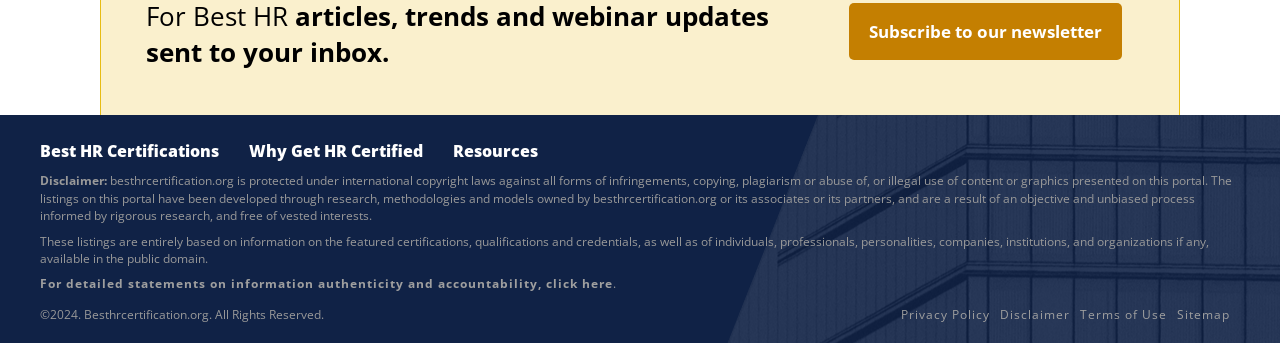What is the purpose of the website?
Please provide a single word or phrase based on the screenshot.

HR certifications